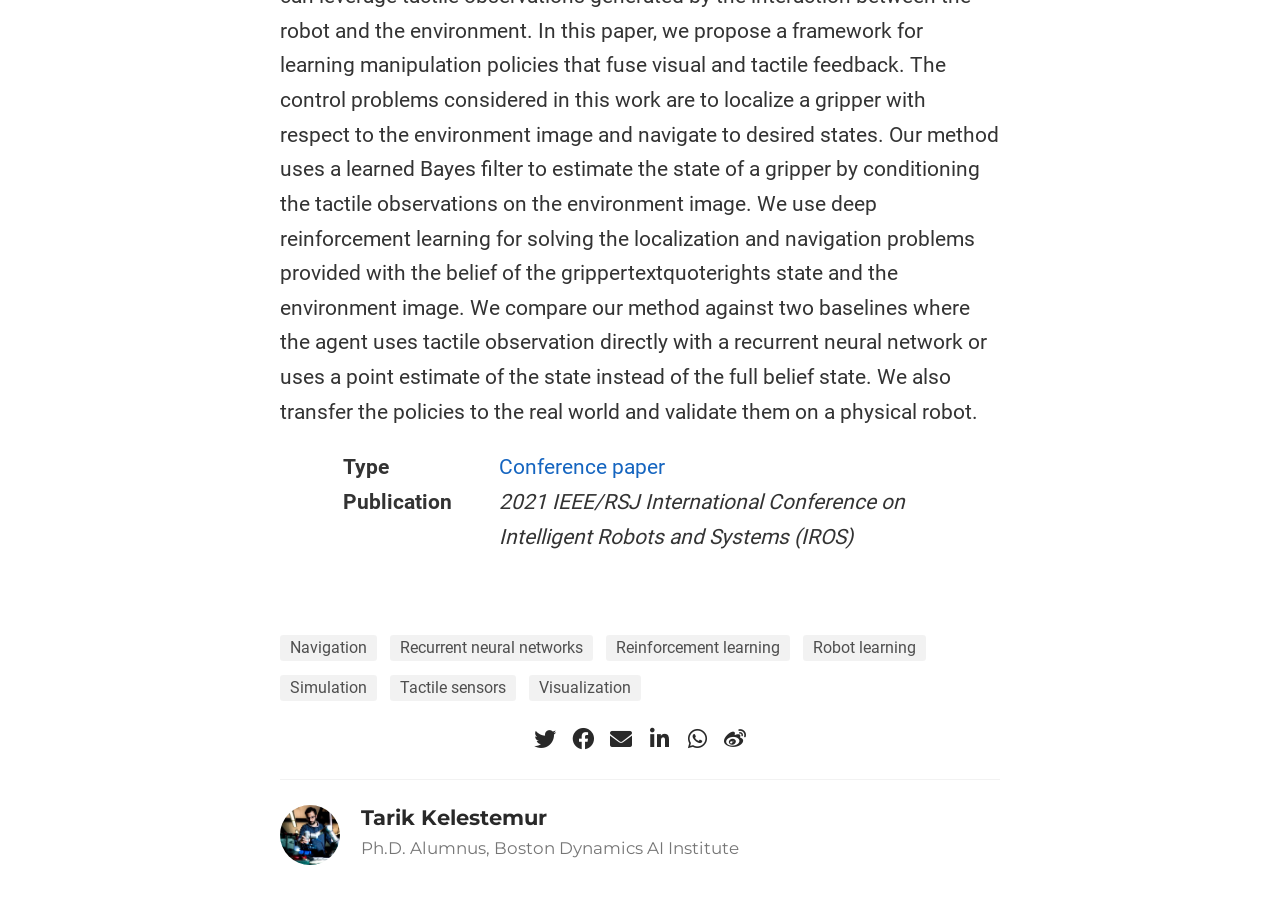Using the element description: "aria-label="linkedin-in"", determine the bounding box coordinates. The coordinates should be in the format [left, top, right, bottom], with values between 0 and 1.

[0.503, 0.797, 0.527, 0.83]